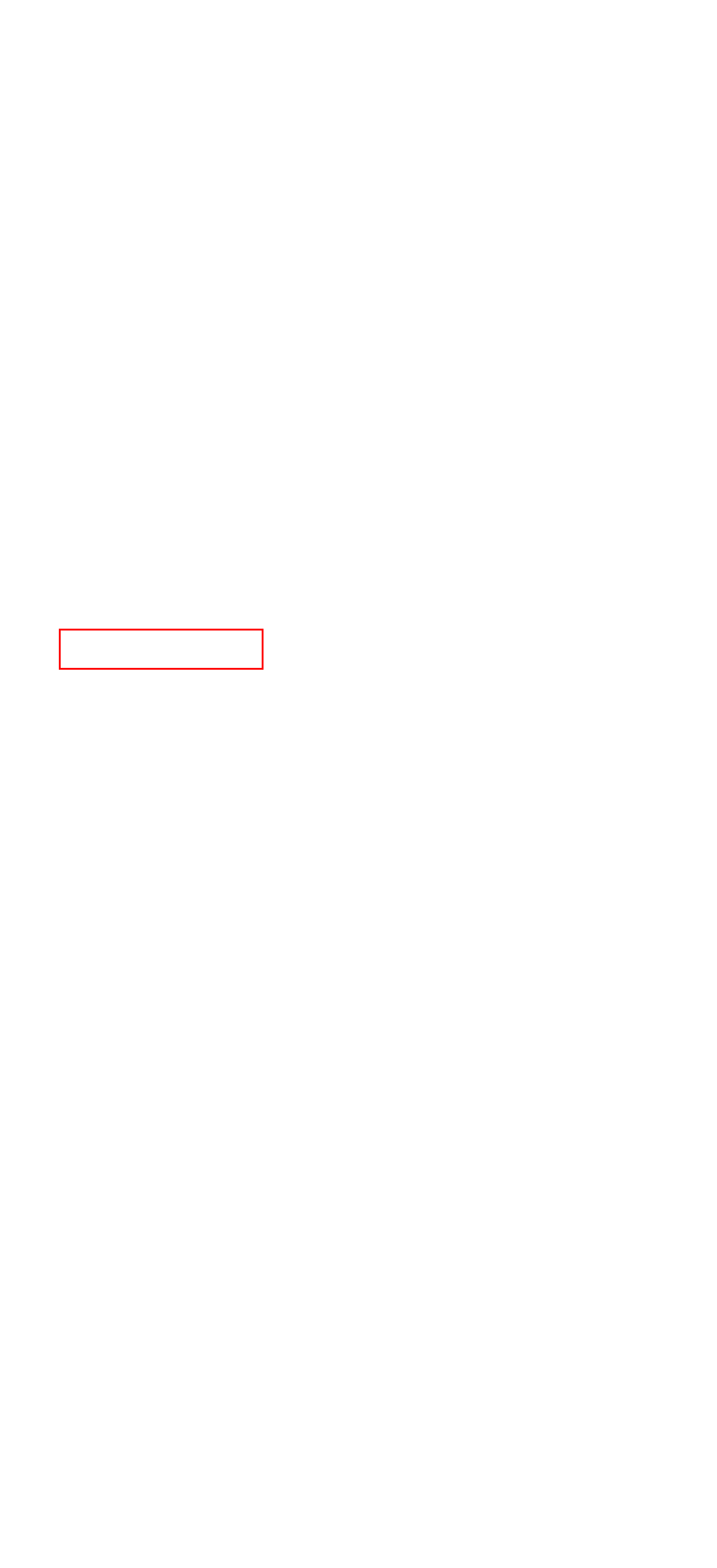You’re provided with a screenshot of a webpage that has a red bounding box around an element. Choose the best matching webpage description for the new page after clicking the element in the red box. The options are:
A. CDC Recommends Antibiotic Use as a "Morning Pill" Against STDs
B. Bone exostosis: causes, symptoms, diagnosis, treatment
C. Pericardial drainage: indications, technique of performance
D. Physical therapy methods for the second chin | Competently about health on iLive
E. Domestos poisoning: symptoms, first aid
F. Thoracoscopy: indications, technique, consequences
G. Marginal osteophytes of vertebrae and articular surfaces
H. Eating more fruit may reduce the risk of depression

F